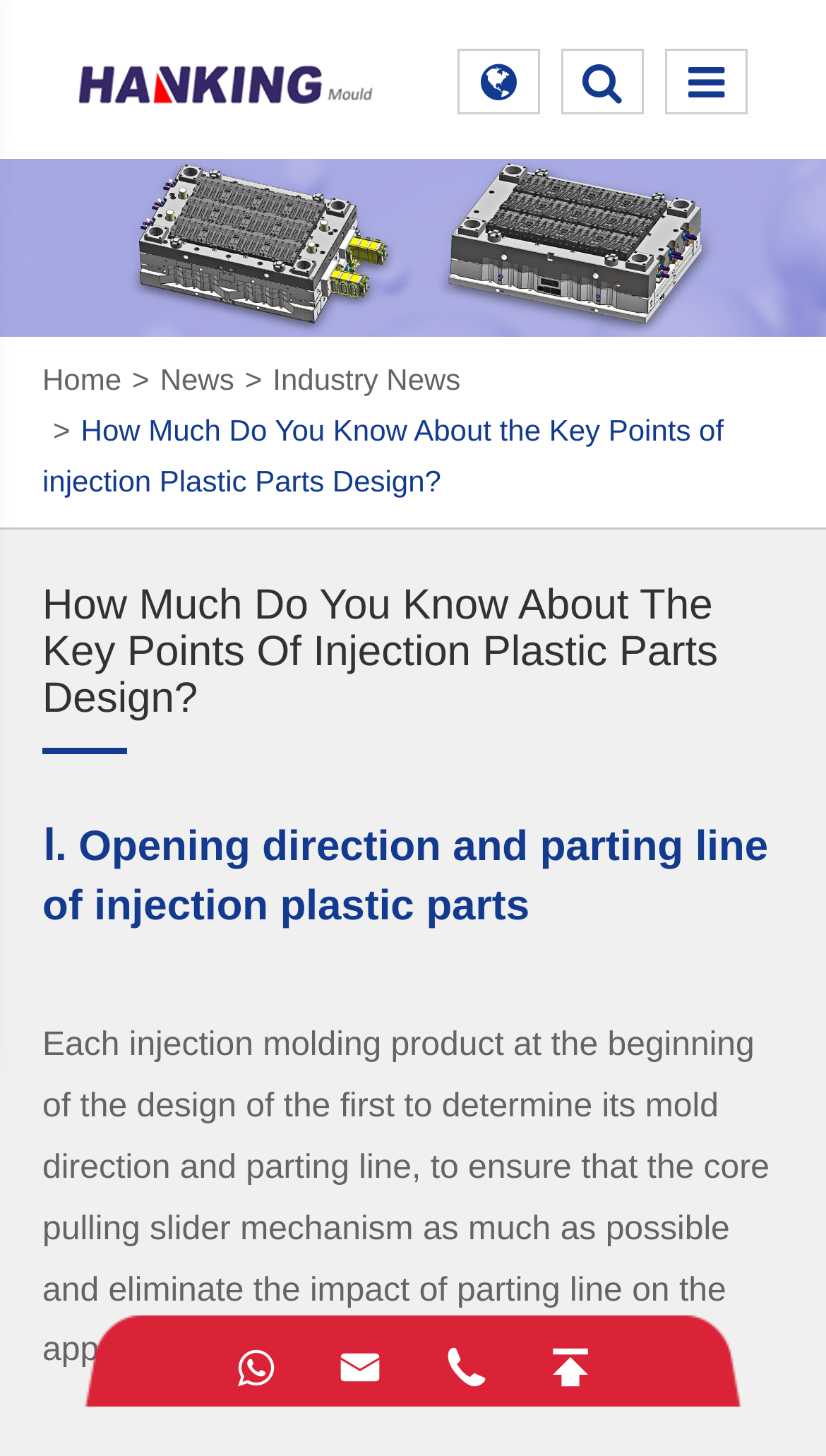Give a complete and precise description of the webpage's appearance.

The webpage appears to be an article or blog post about the key points of injection plastic parts design. At the top left, there is a logo of "HANKING MOULD" accompanied by a link to the homepage. Below the logo, there is a large image that spans the entire width of the page, likely a header image related to the topic of injection plastic parts design.

In the top navigation bar, there are four links: "Home", "News", "Industry News", and a link to the current article. The current article's title, "How Much Do You Know About the Key Points of Injection Plastic Parts Design?", is displayed prominently below the navigation bar.

The main content of the article is divided into sections, with headings and paragraphs of text. The first section is titled "Ⅰ. Opening direction and parting line of injection plastic parts" and discusses the importance of determining the mold direction and parting line at the beginning of the design process. The text explains that this ensures the core pulling slider mechanism works smoothly and minimizes the impact of the parting line on the appearance of the product.

At the bottom of the page, there are four social media links, represented by icons, allowing users to share the article on various platforms.